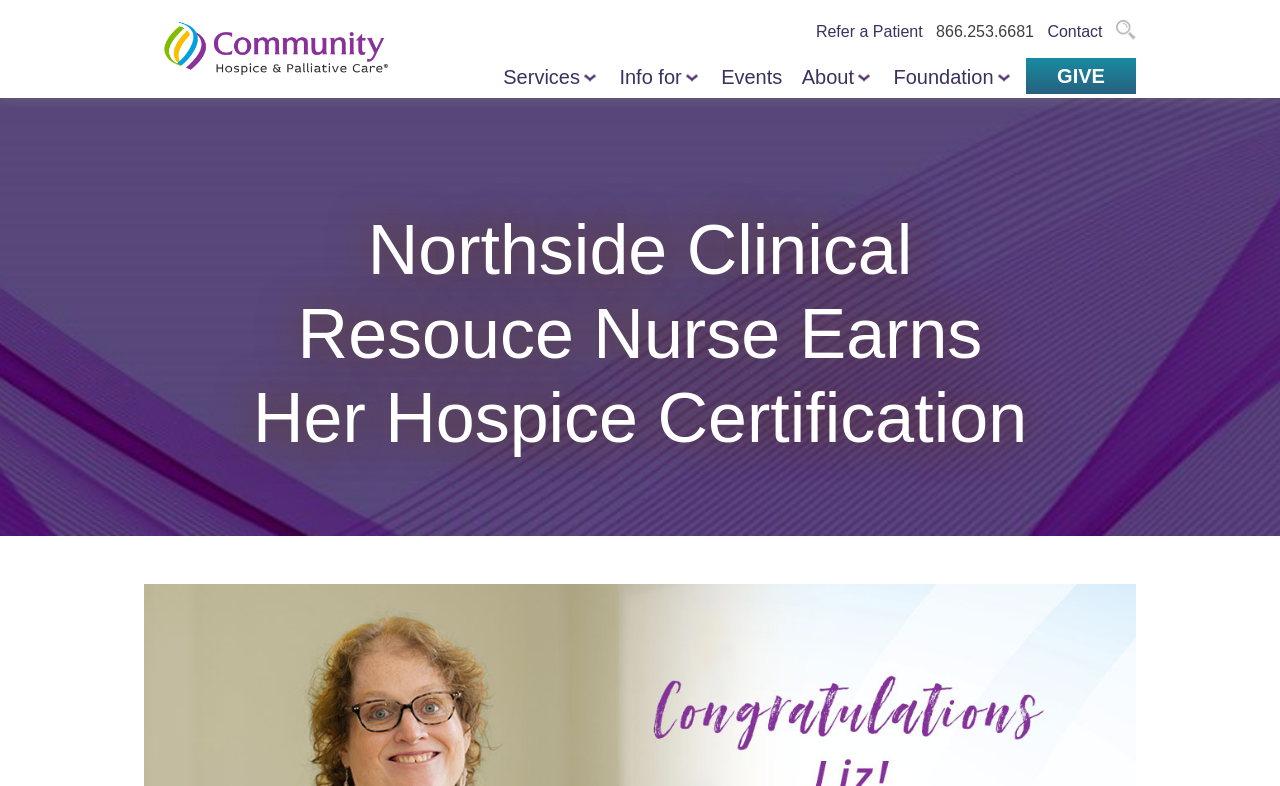Find the bounding box coordinates of the element I should click to carry out the following instruction: "Learn about our services".

[0.381, 0.076, 0.469, 0.123]